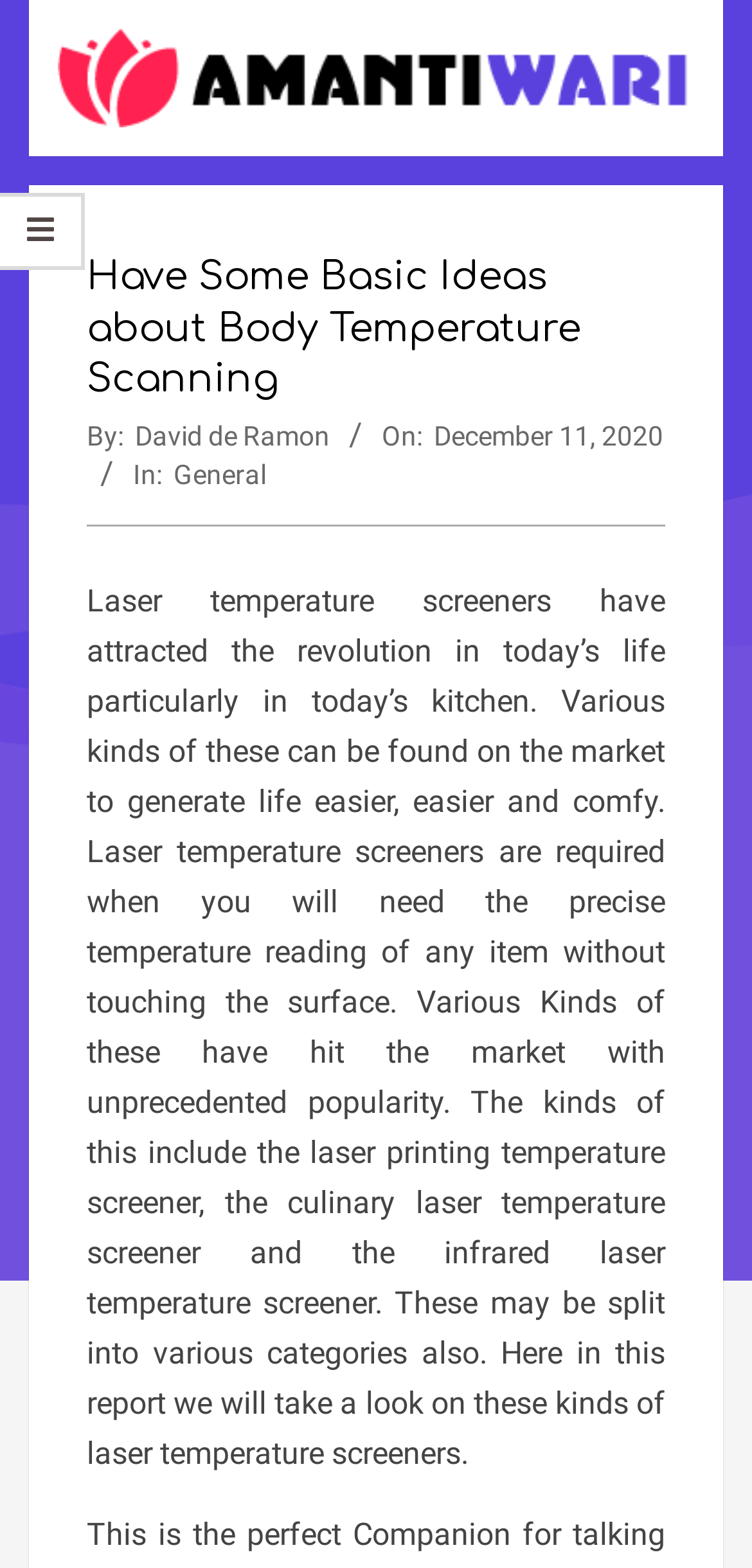Please provide a brief answer to the following inquiry using a single word or phrase:
What type of devices are mentioned in the article?

Laser temperature screeners